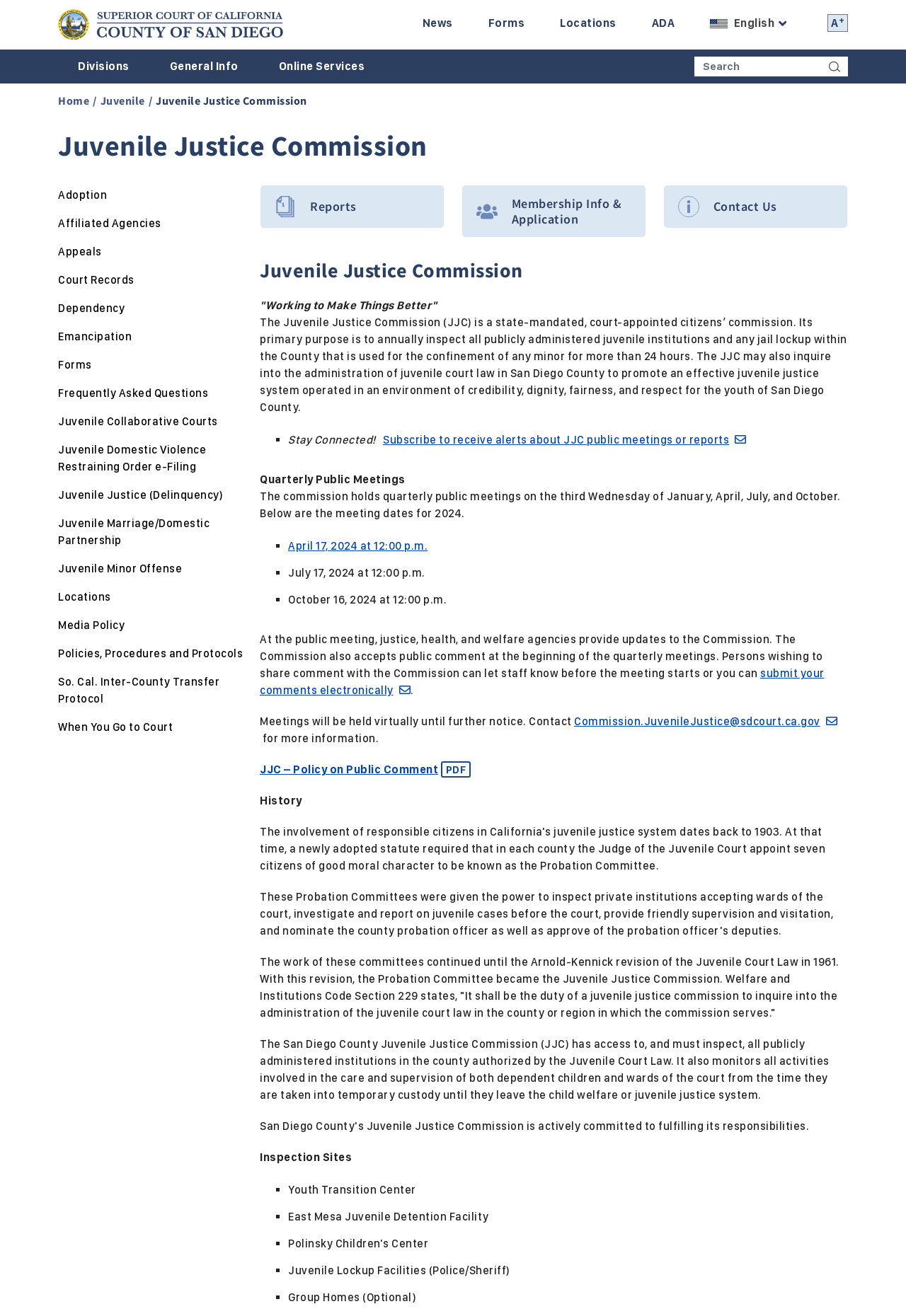Could you determine the bounding box coordinates of the clickable element to complete the instruction: "Contact us"? Provide the coordinates as four float numbers between 0 and 1, i.e., [left, top, right, bottom].

None